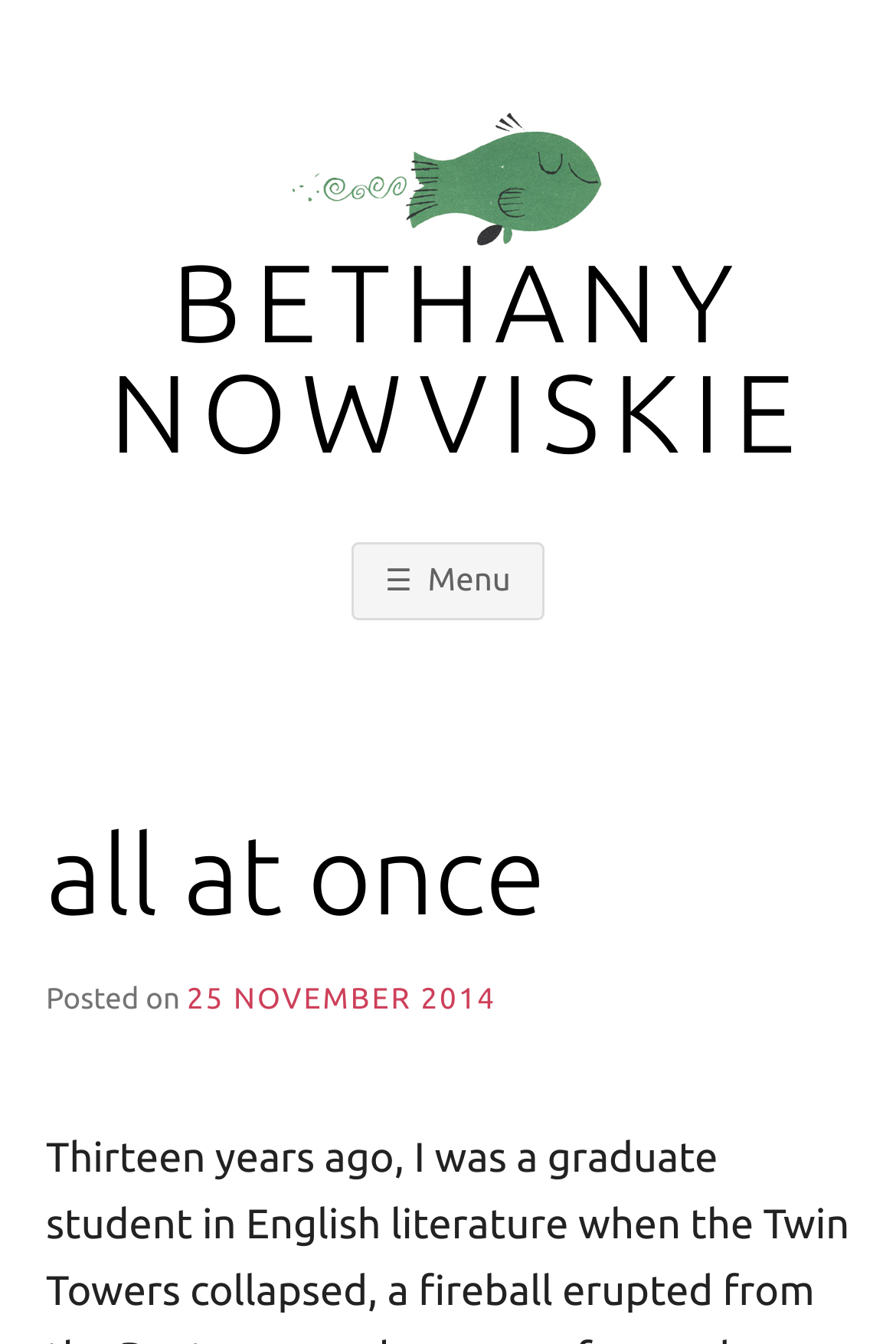Can you determine the main header of this webpage?

all at once